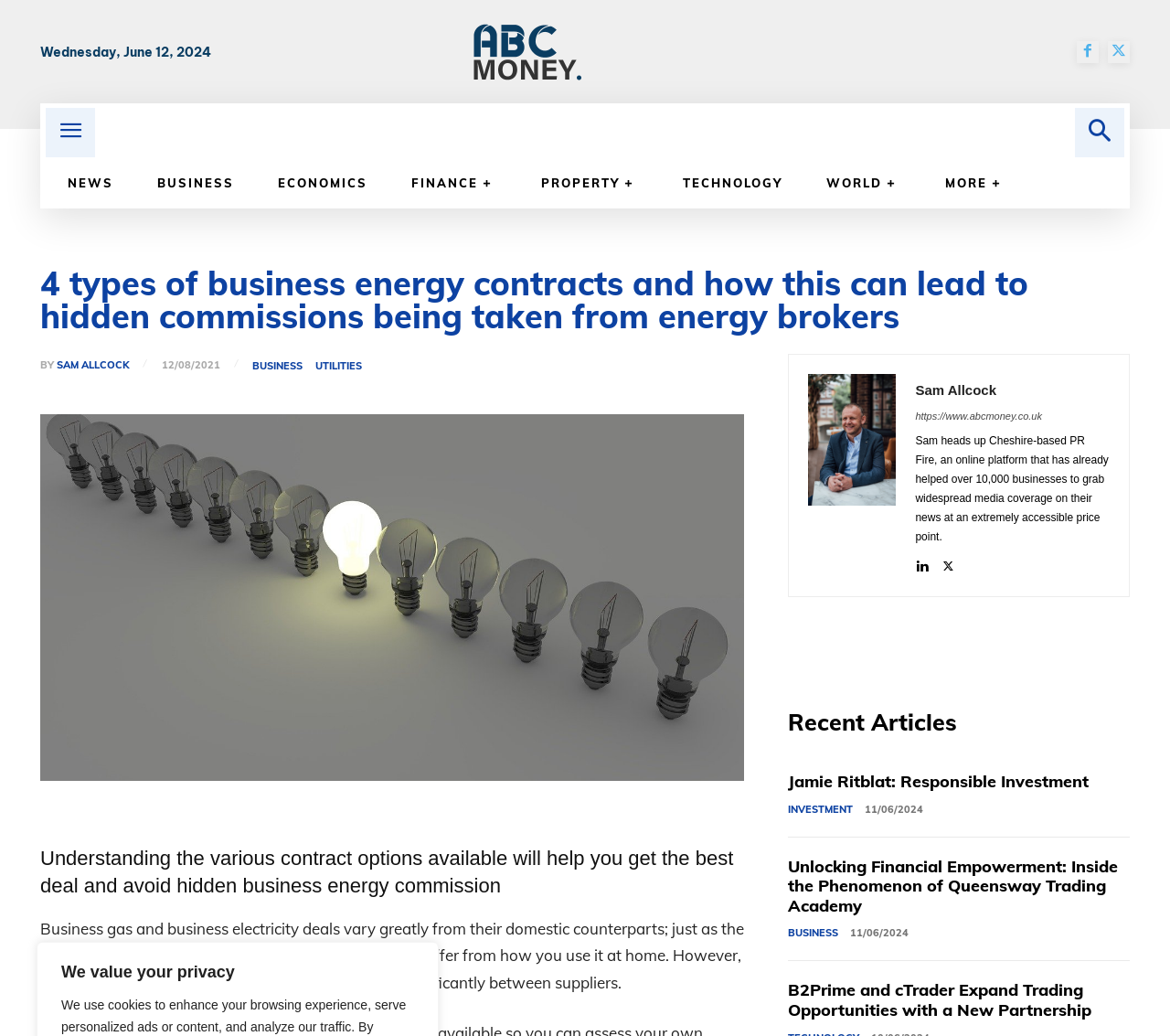Identify and provide the text of the main header on the webpage.

4 types of business energy contracts and how this can lead to hidden commissions being taken from energy brokers